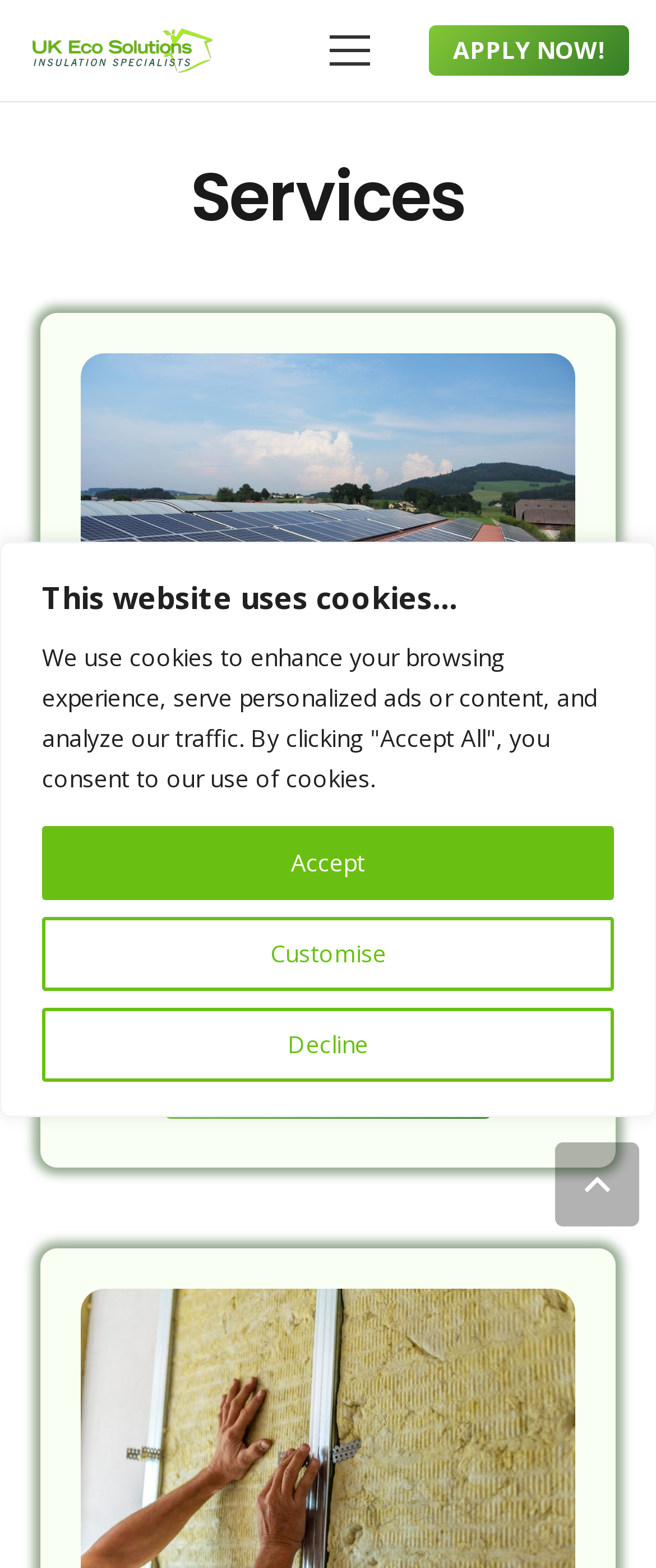Using the provided element description: "Customise", identify the bounding box coordinates. The coordinates should be four floats between 0 and 1 in the order [left, top, right, bottom].

[0.064, 0.585, 0.936, 0.632]